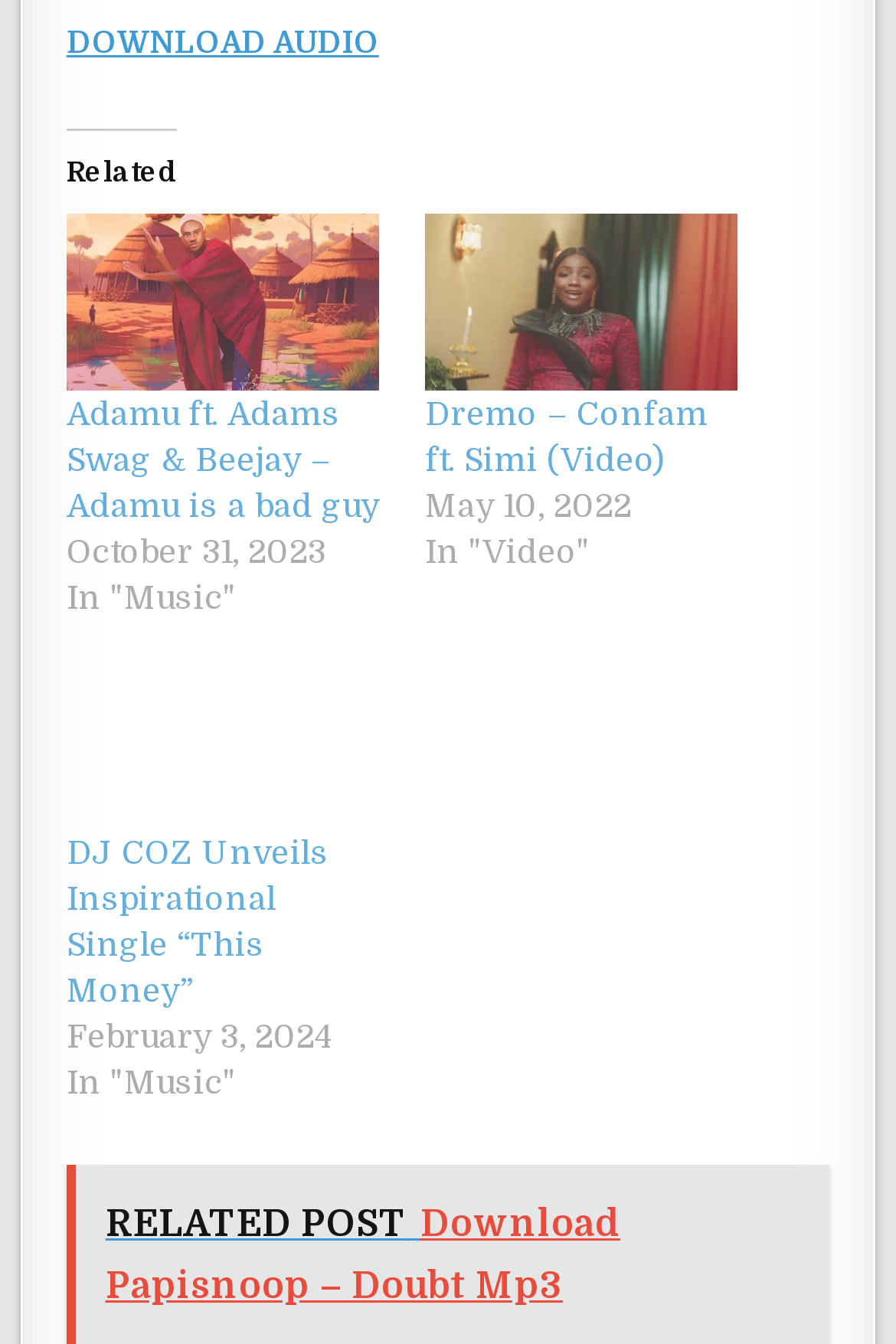How many links are there in the webpage? Observe the screenshot and provide a one-word or short phrase answer.

5